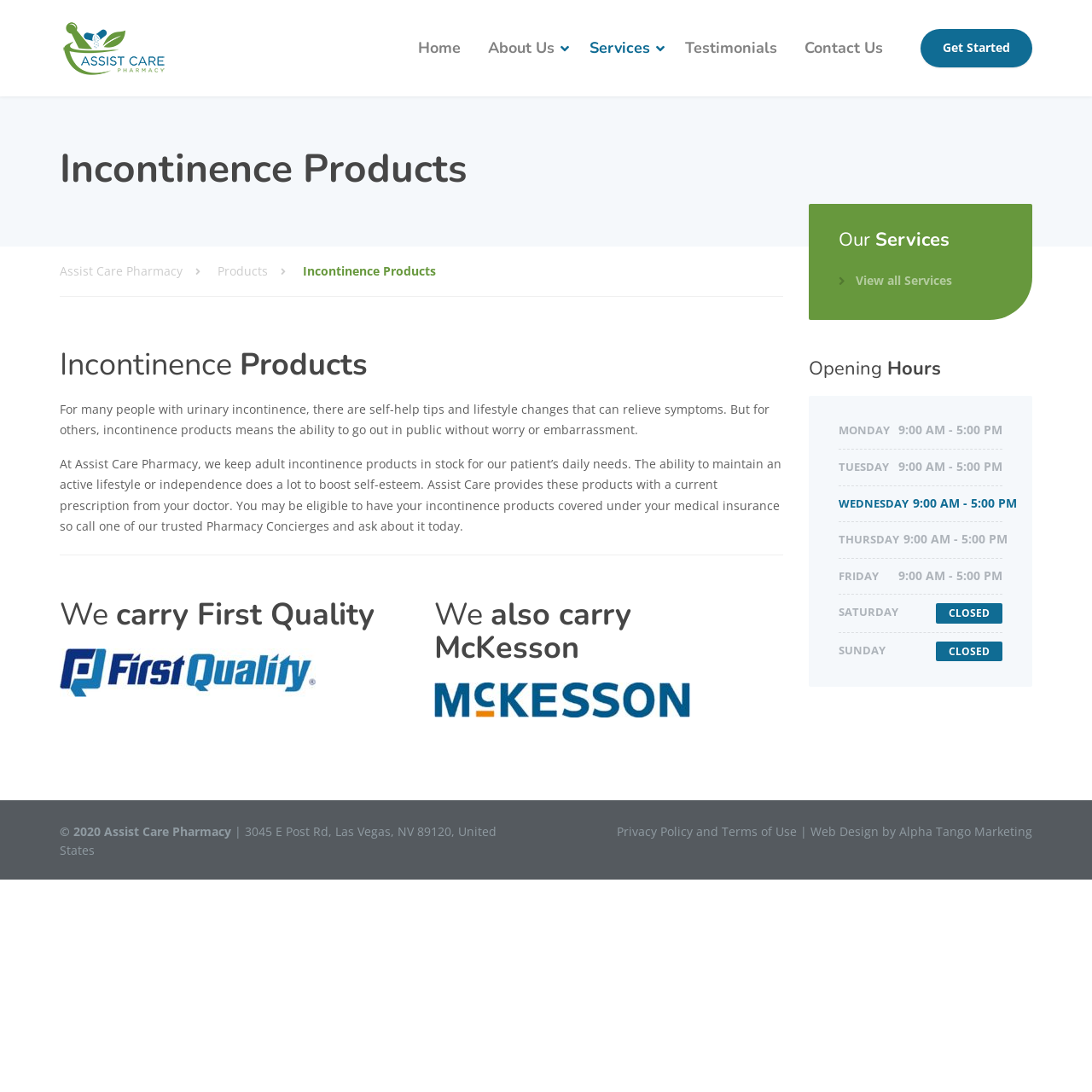What is the purpose of incontinence products according to the webpage?
Give a detailed and exhaustive answer to the question.

According to the webpage, incontinence products can relieve symptoms and help people maintain an active lifestyle or independence, which can boost their self-esteem. This information can be found in the main content section of the webpage.